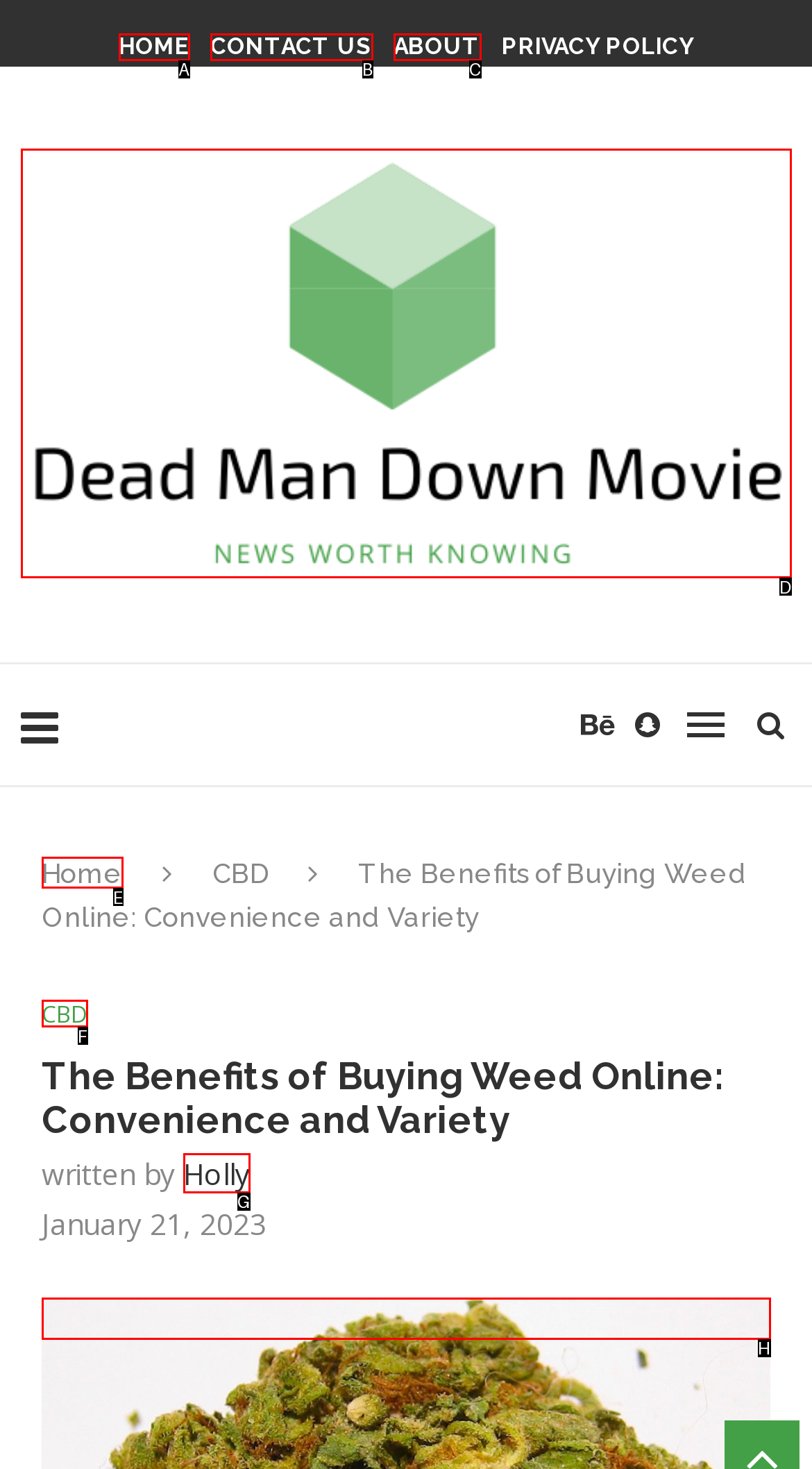Identify the correct option to click in order to complete this task: learn about the author
Answer with the letter of the chosen option directly.

G